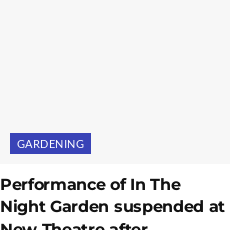What is the reason for the show's suspension?
Provide a comprehensive and detailed answer to the question.

According to the caption, the show 'In The Night Garden' was suspended due to a significant incident involving a 'threatening phone call', which is the primary reason for the suspension.